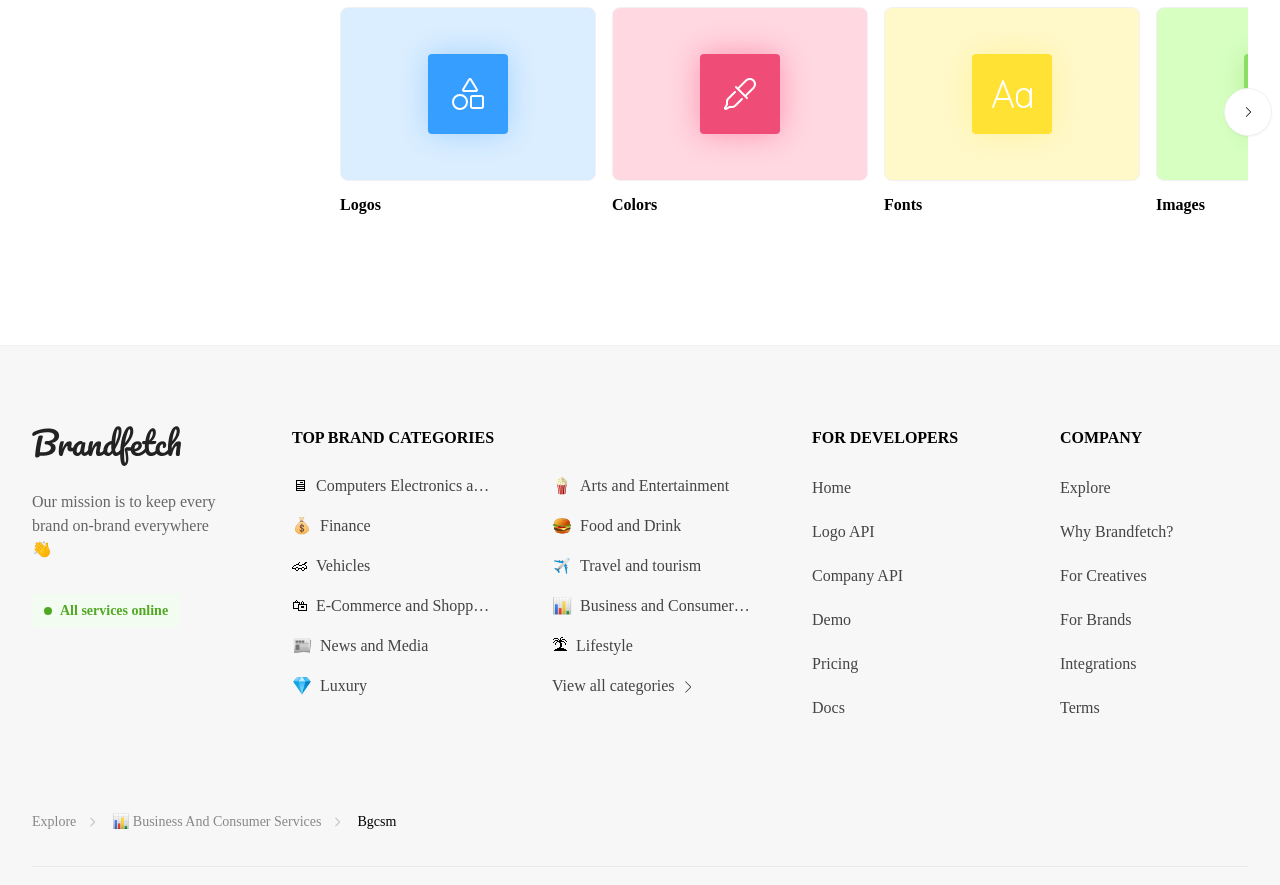Indicate the bounding box coordinates of the element that must be clicked to execute the instruction: "View the 'Logo API' documentation". The coordinates should be given as four float numbers between 0 and 1, i.e., [left, top, right, bottom].

[0.634, 0.585, 0.683, 0.617]